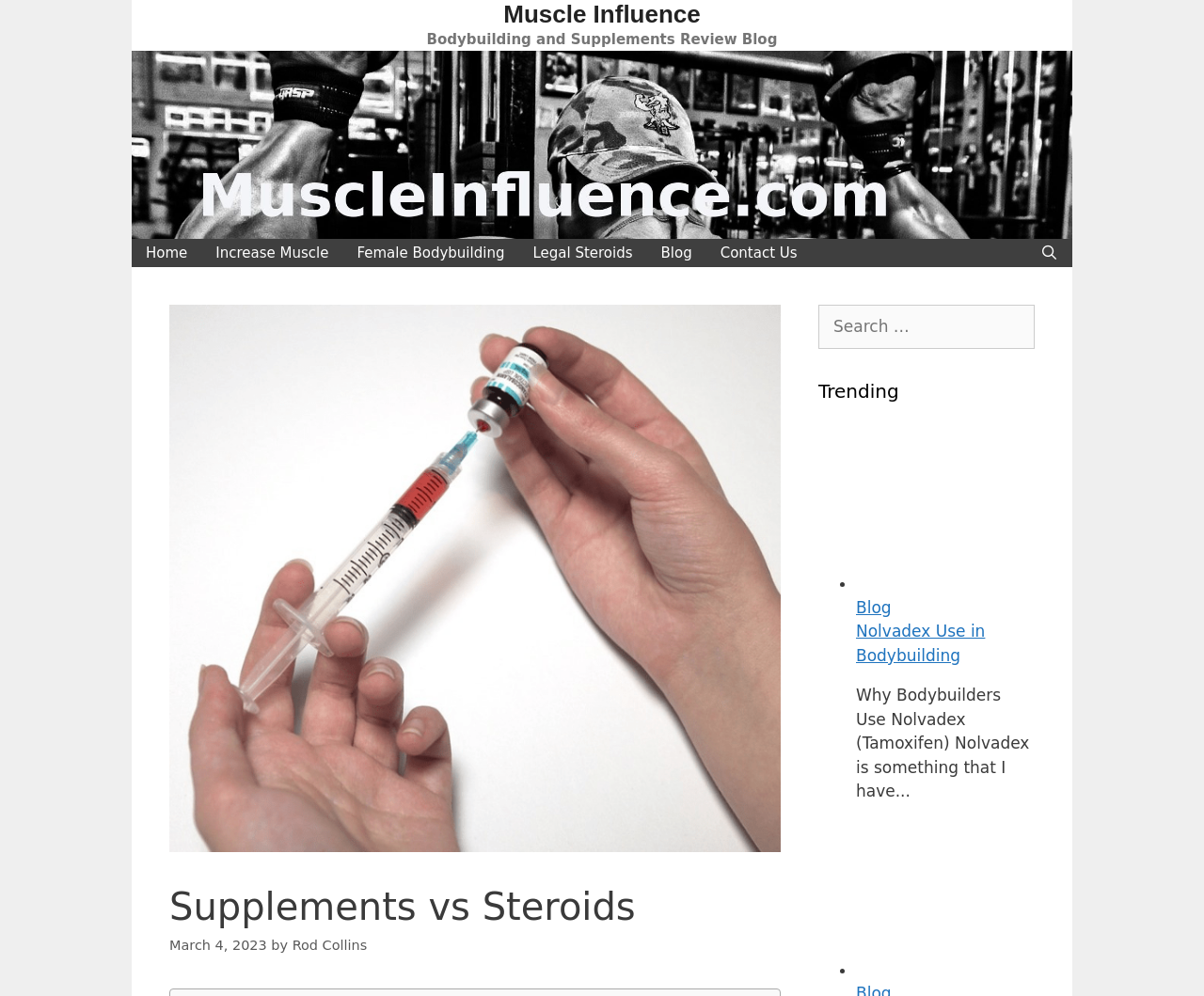Locate and extract the text of the main heading on the webpage.

Supplements vs Steroids